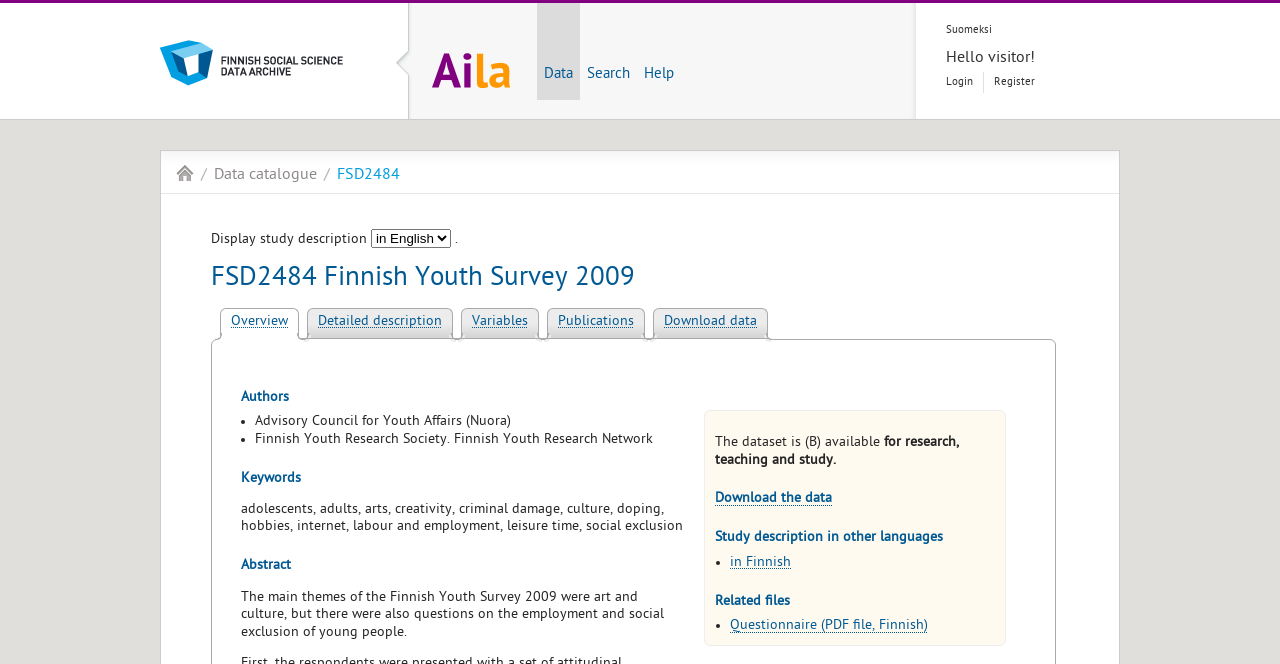Determine the bounding box coordinates of the region to click in order to accomplish the following instruction: "Download the data". Provide the coordinates as four float numbers between 0 and 1, specifically [left, top, right, bottom].

[0.519, 0.473, 0.591, 0.498]